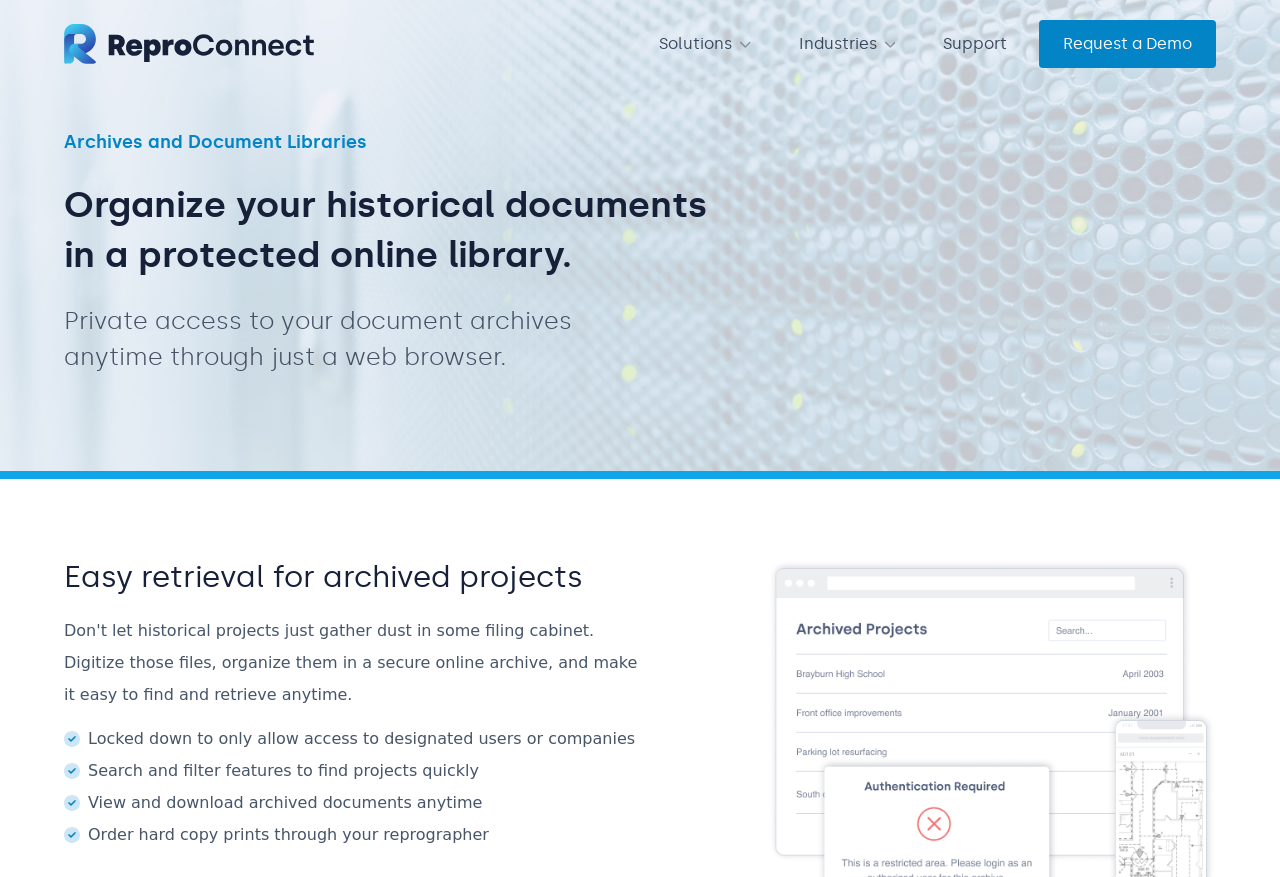How can users access their document archives?
Please provide a comprehensive answer to the question based on the webpage screenshot.

According to the webpage, users can access their document archives privately through just a web browser, indicating that no special software or hardware is required.